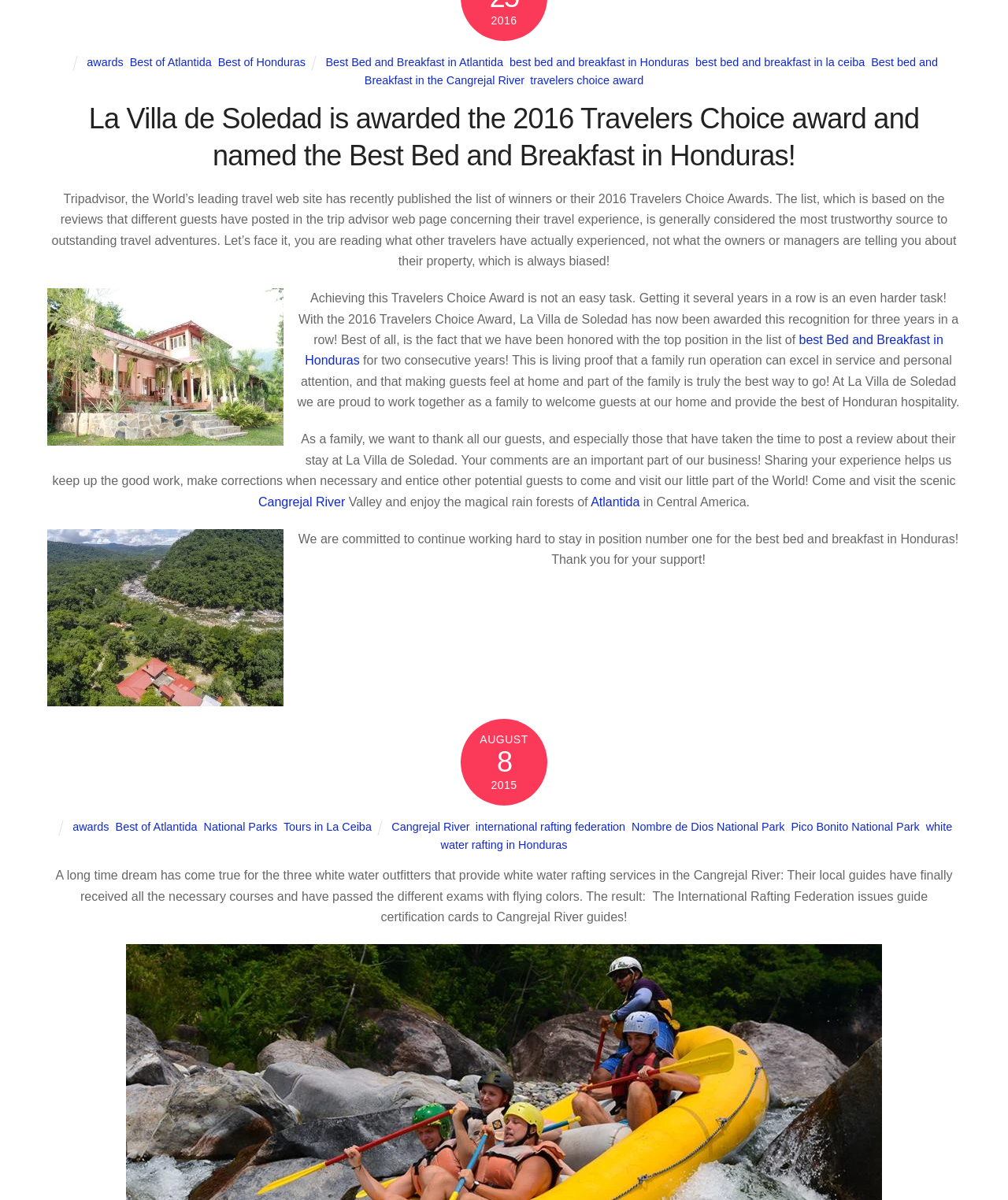Find the bounding box coordinates for the HTML element described as: "white water rafting in Honduras". The coordinates should consist of four float values between 0 and 1, i.e., [left, top, right, bottom].

[0.437, 0.684, 0.945, 0.709]